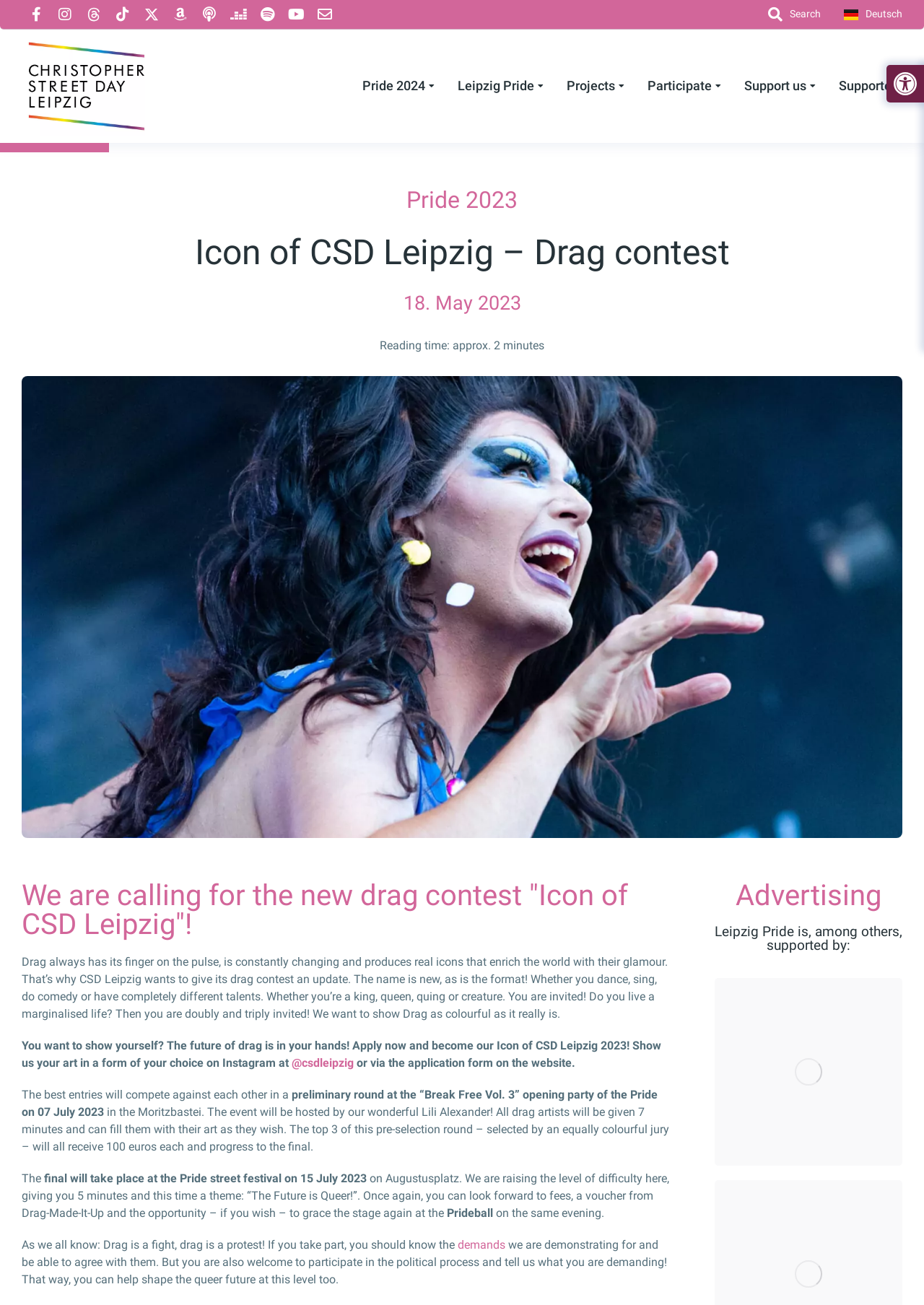Locate the bounding box coordinates of the element you need to click to accomplish the task described by this instruction: "View Leipzig Pride".

[0.495, 0.055, 0.59, 0.077]